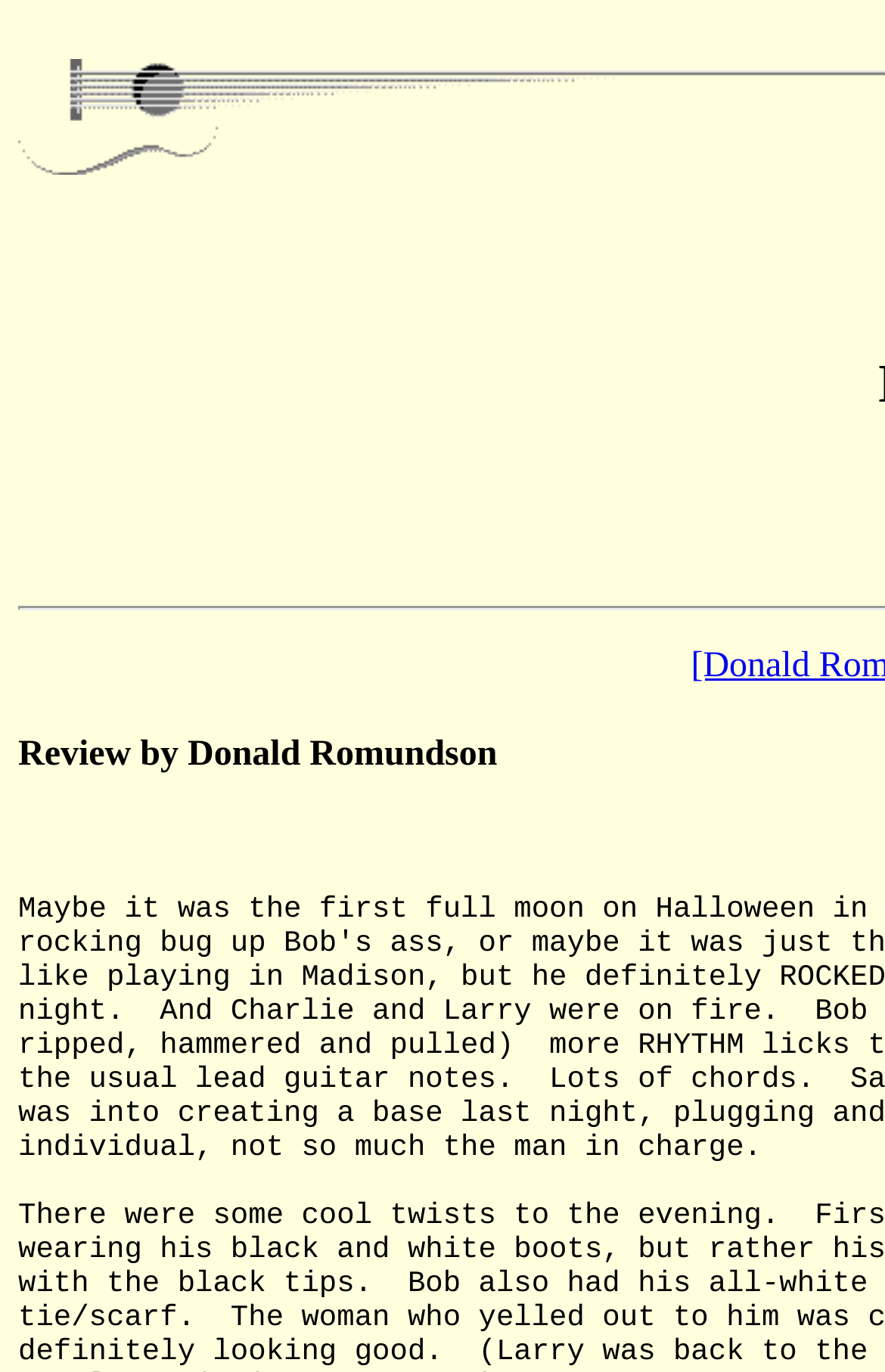Identify the bounding box coordinates for the UI element described as follows: Review by Donald Romundson. Use the format (top-left x, top-left y, bottom-right x, bottom-right y) and ensure all values are floating point numbers between 0 and 1.

[0.021, 0.536, 0.562, 0.564]